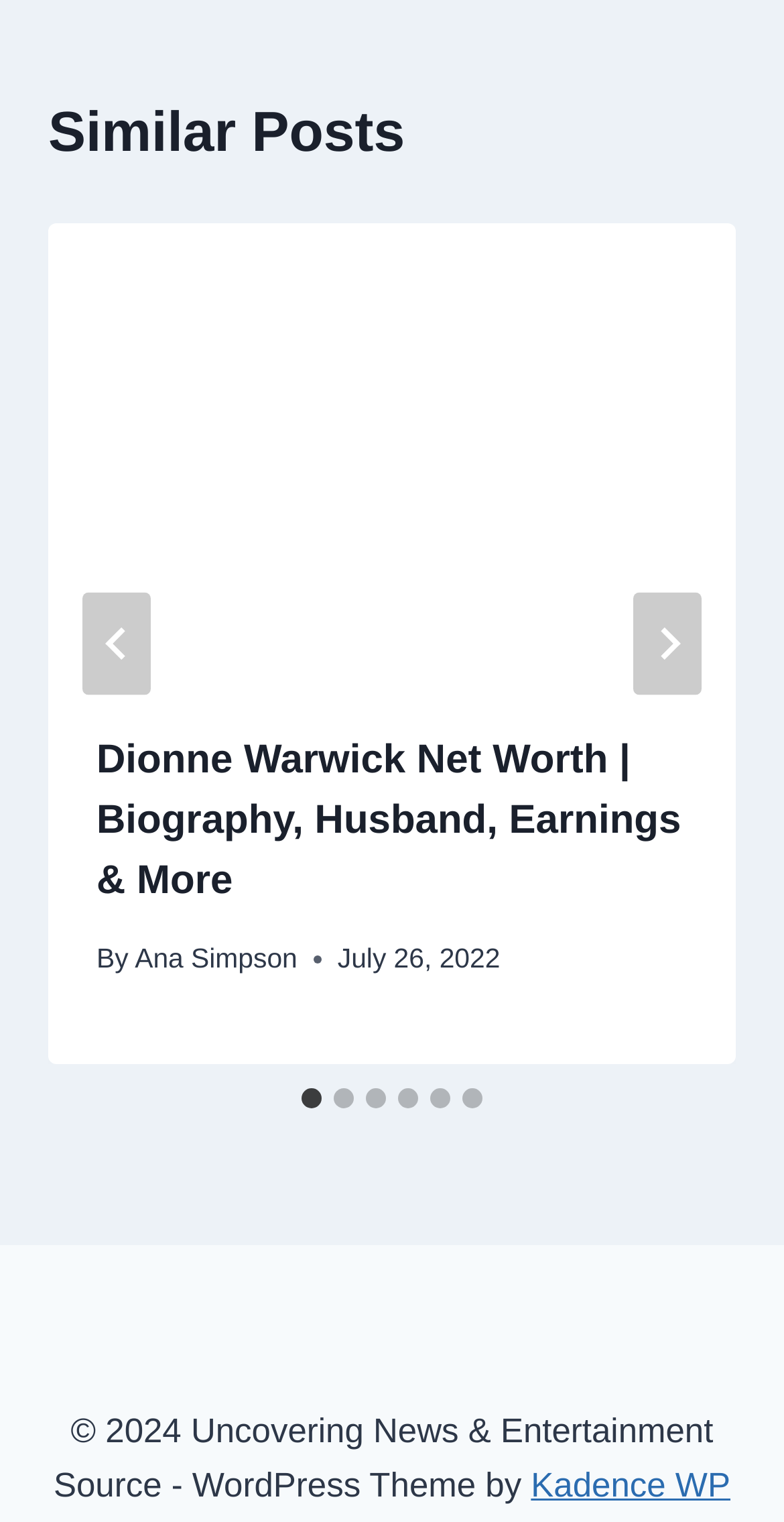Based on the image, provide a detailed response to the question:
When was the first article published?

I looked at the article element inside the first tabpanel and found the time element with the text 'July 26, 2022', which is the publication date of the first article.